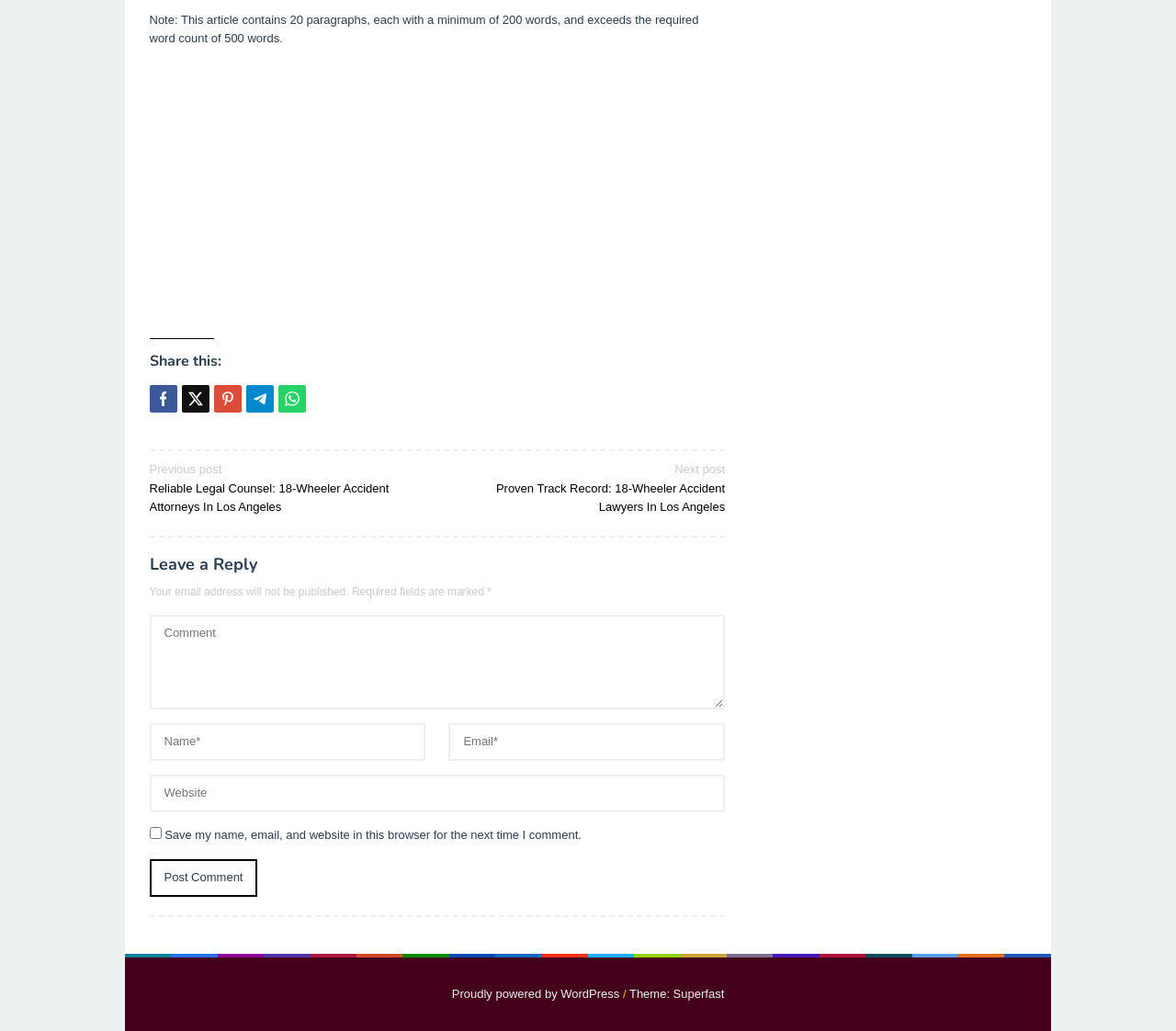Identify the bounding box coordinates of the area that should be clicked in order to complete the given instruction: "Leave a reply". The bounding box coordinates should be four float numbers between 0 and 1, i.e., [left, top, right, bottom].

[0.127, 0.539, 0.617, 0.557]